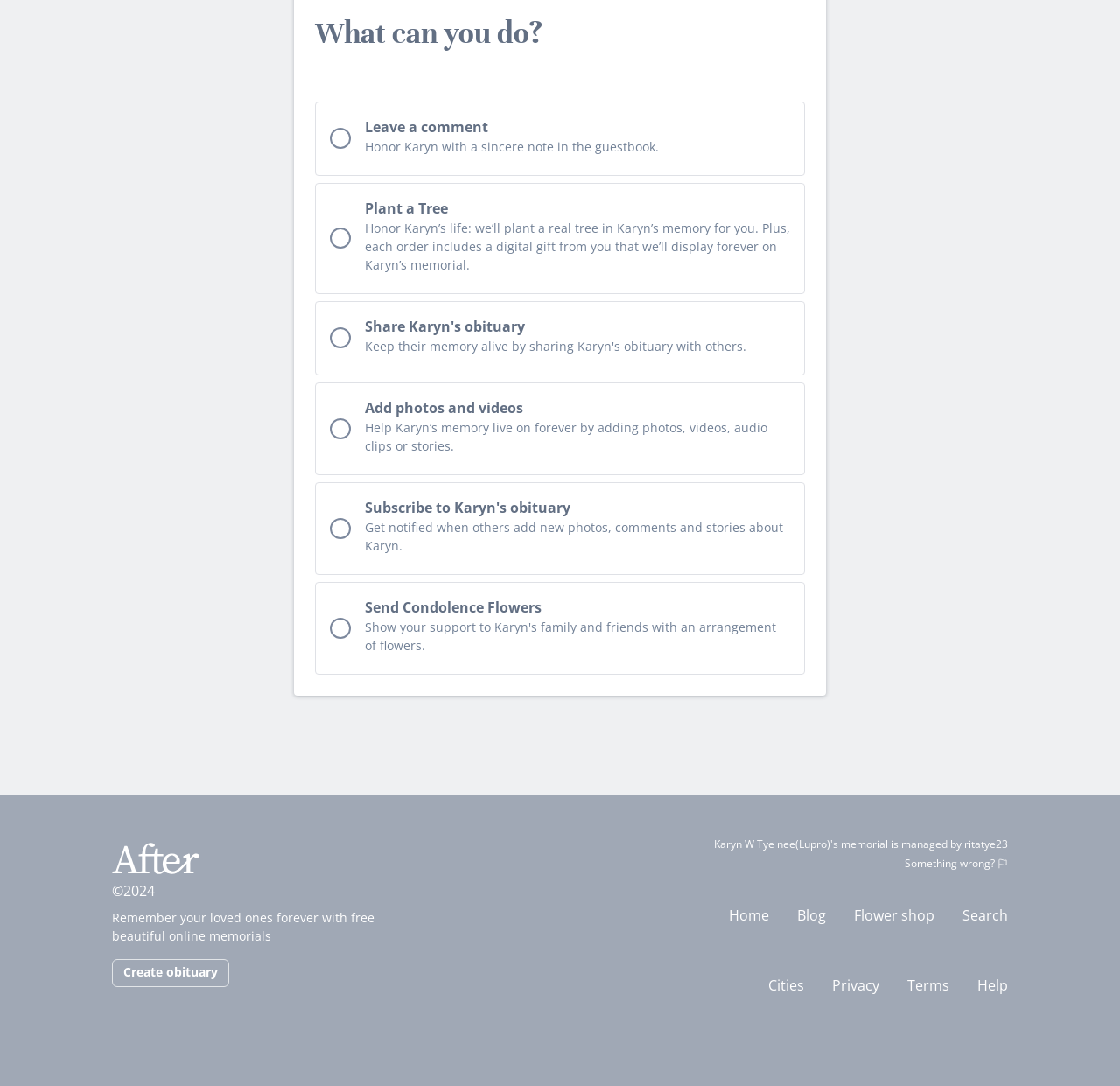Can you identify the bounding box coordinates of the clickable region needed to carry out this instruction: 'Create obituary'? The coordinates should be four float numbers within the range of 0 to 1, stated as [left, top, right, bottom].

[0.1, 0.883, 0.205, 0.909]